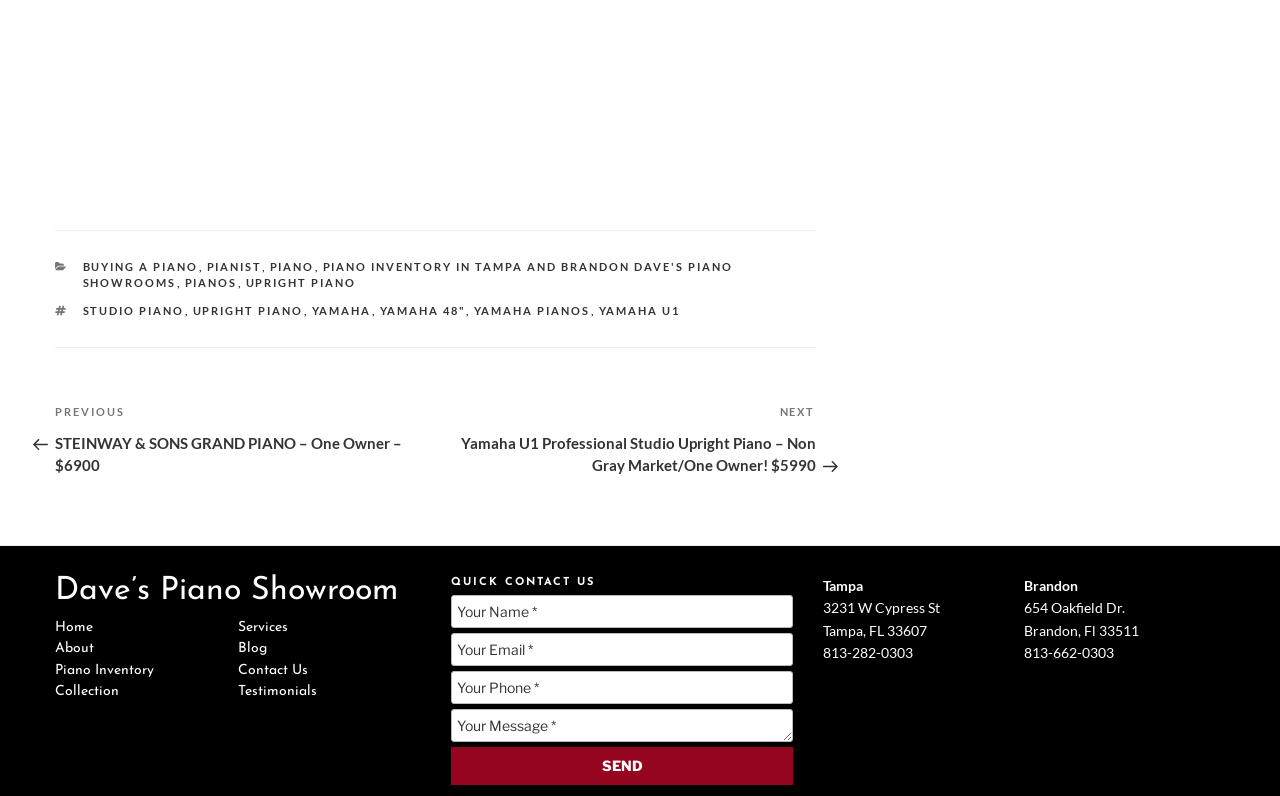Can you specify the bounding box coordinates of the area that needs to be clicked to fulfill the following instruction: "Click on the 'BUYING A PIANO' link"?

[0.064, 0.326, 0.155, 0.343]